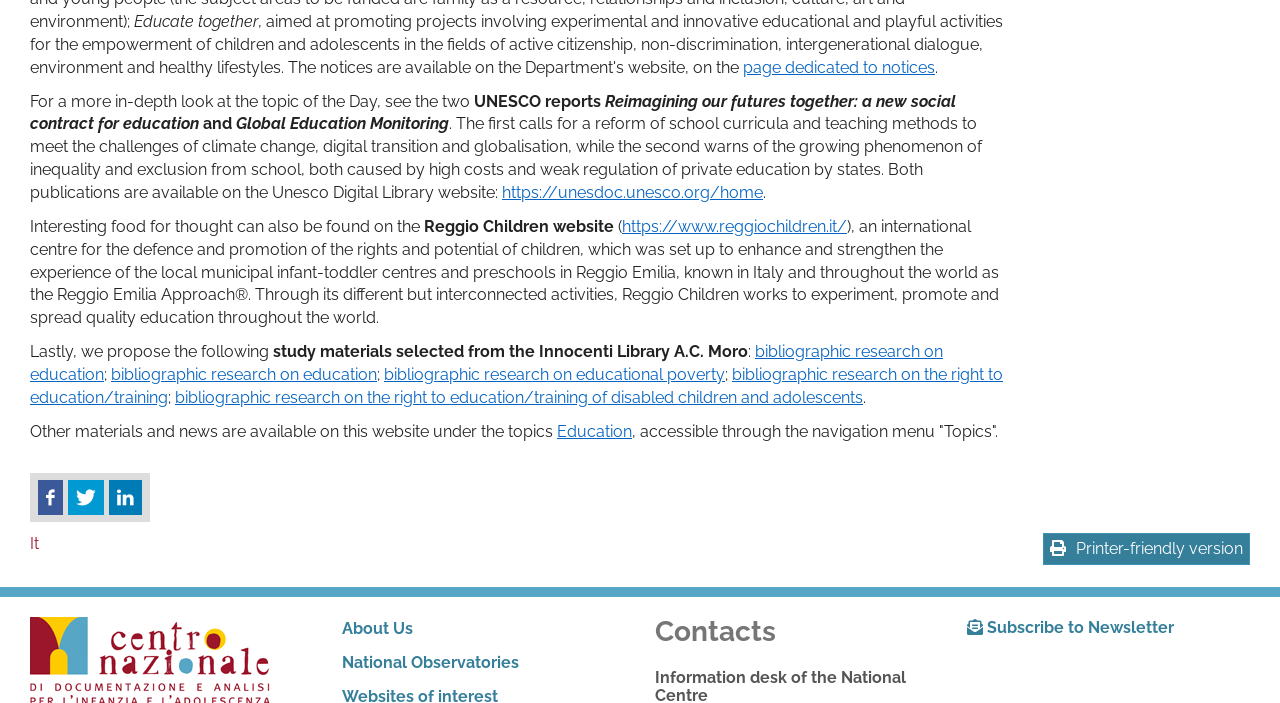From the element description bibliographic research on educational poverty, predict the bounding box coordinates of the UI element. The coordinates must be specified in the format (top-left x, top-left y, bottom-right x, bottom-right y) and should be within the 0 to 1 range.

[0.3, 0.519, 0.566, 0.546]